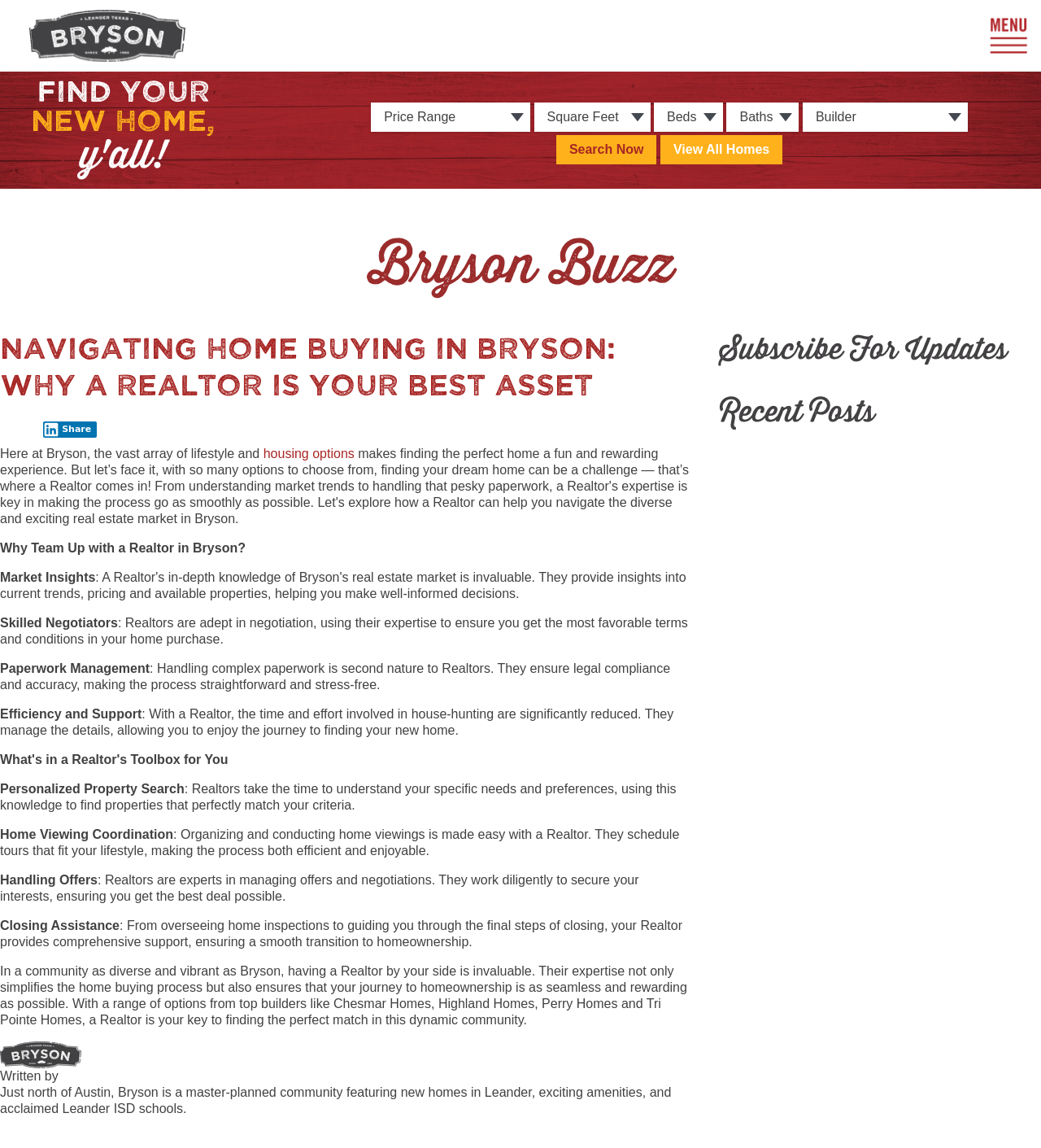Please find the bounding box coordinates of the element that must be clicked to perform the given instruction: "View all homes". The coordinates should be four float numbers from 0 to 1, i.e., [left, top, right, bottom].

[0.634, 0.118, 0.752, 0.143]